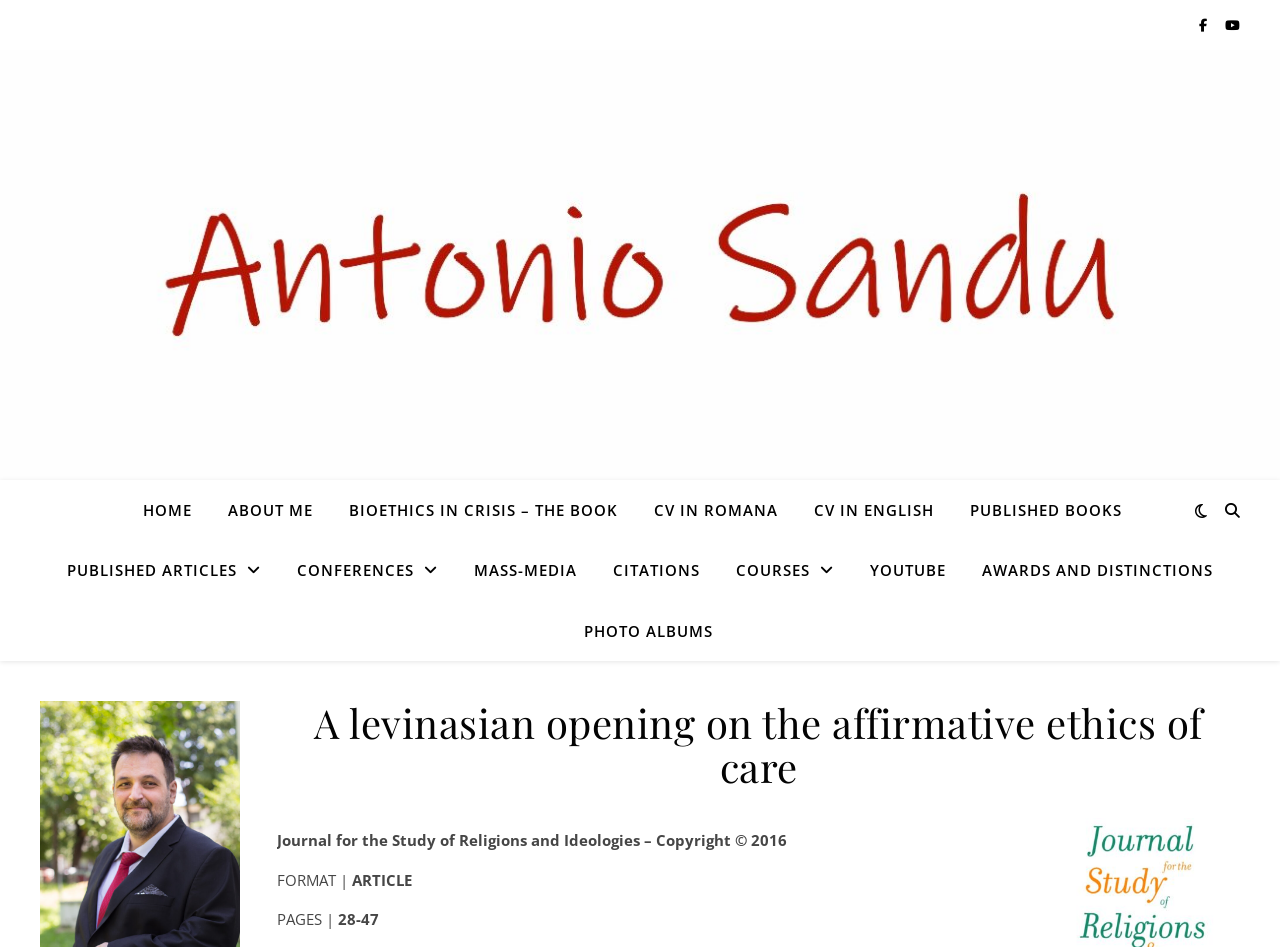Can you pinpoint the bounding box coordinates for the clickable element required for this instruction: "visit youtube channel"? The coordinates should be four float numbers between 0 and 1, i.e., [left, top, right, bottom].

[0.667, 0.57, 0.752, 0.634]